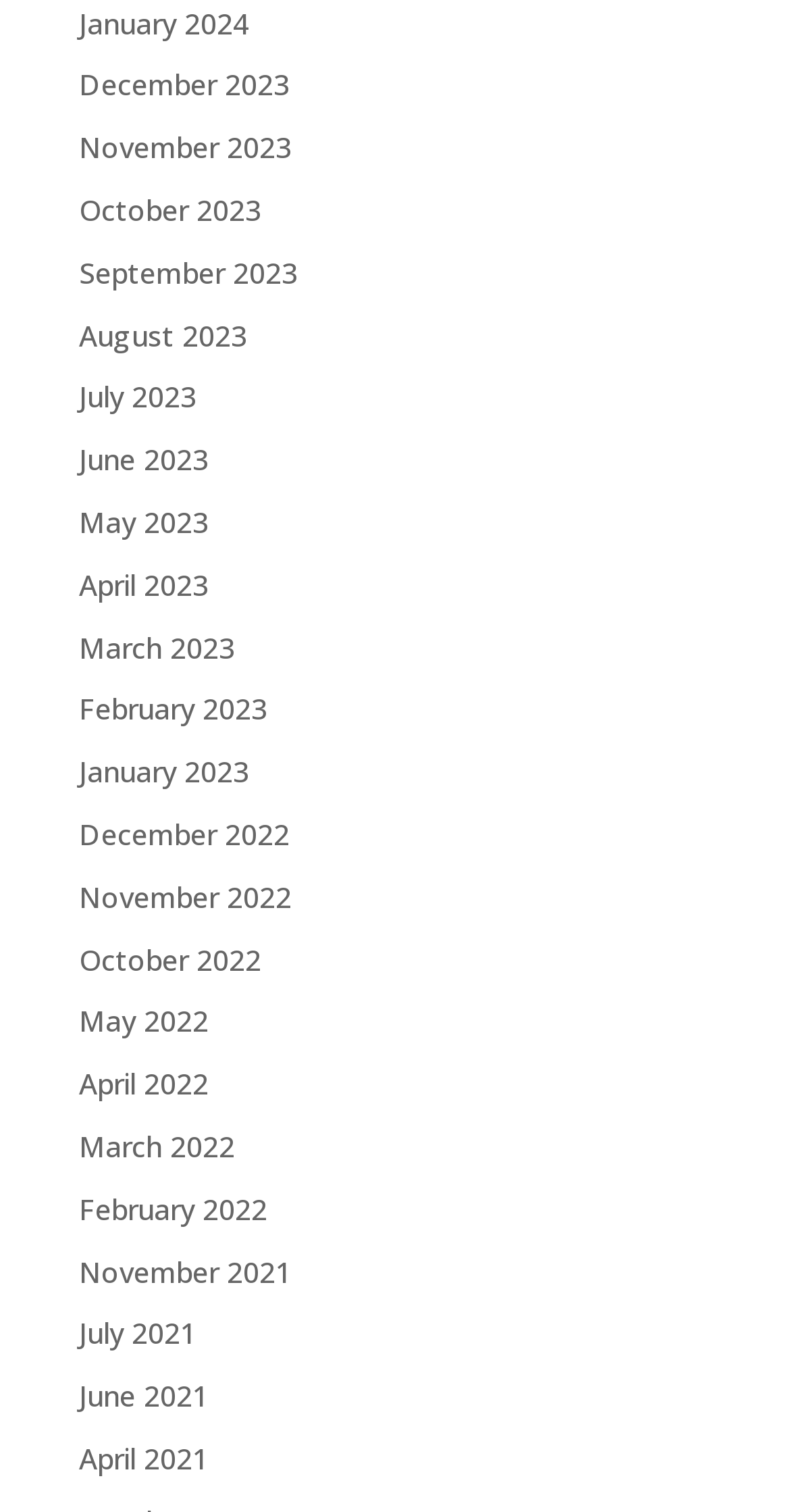Please identify the bounding box coordinates of the clickable area that will allow you to execute the instruction: "browse November 2022".

[0.1, 0.58, 0.369, 0.606]